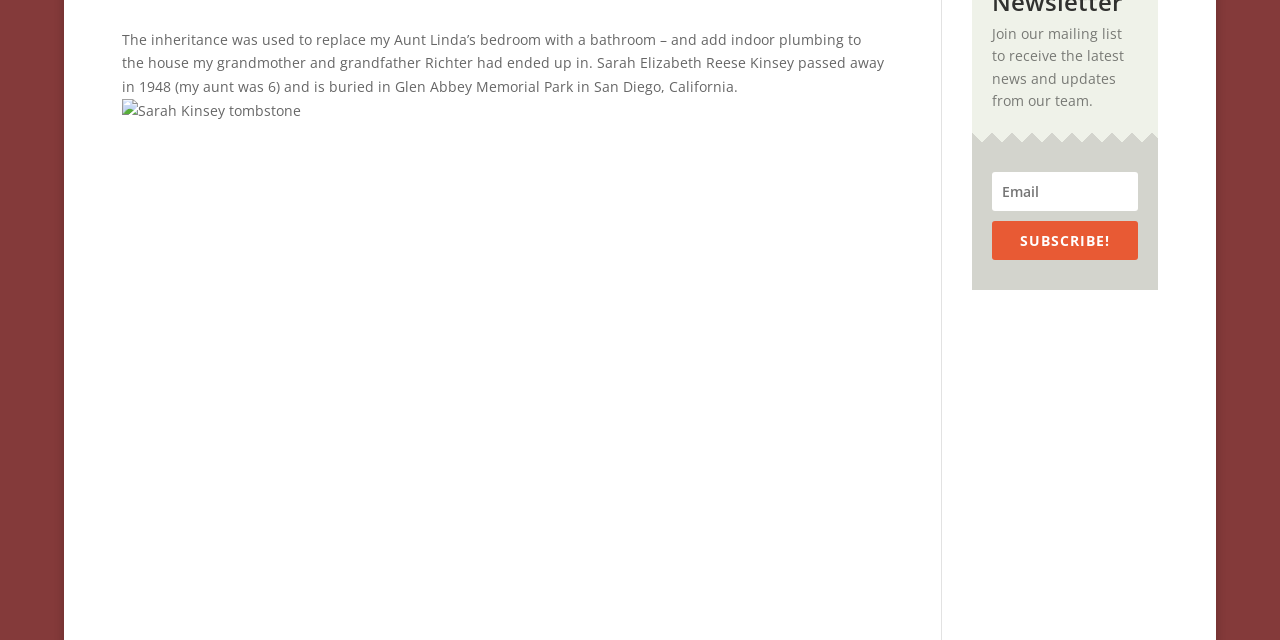Provide the bounding box coordinates of the HTML element this sentence describes: "SUBSCRIBE!". The bounding box coordinates consist of four float numbers between 0 and 1, i.e., [left, top, right, bottom].

[0.775, 0.346, 0.889, 0.407]